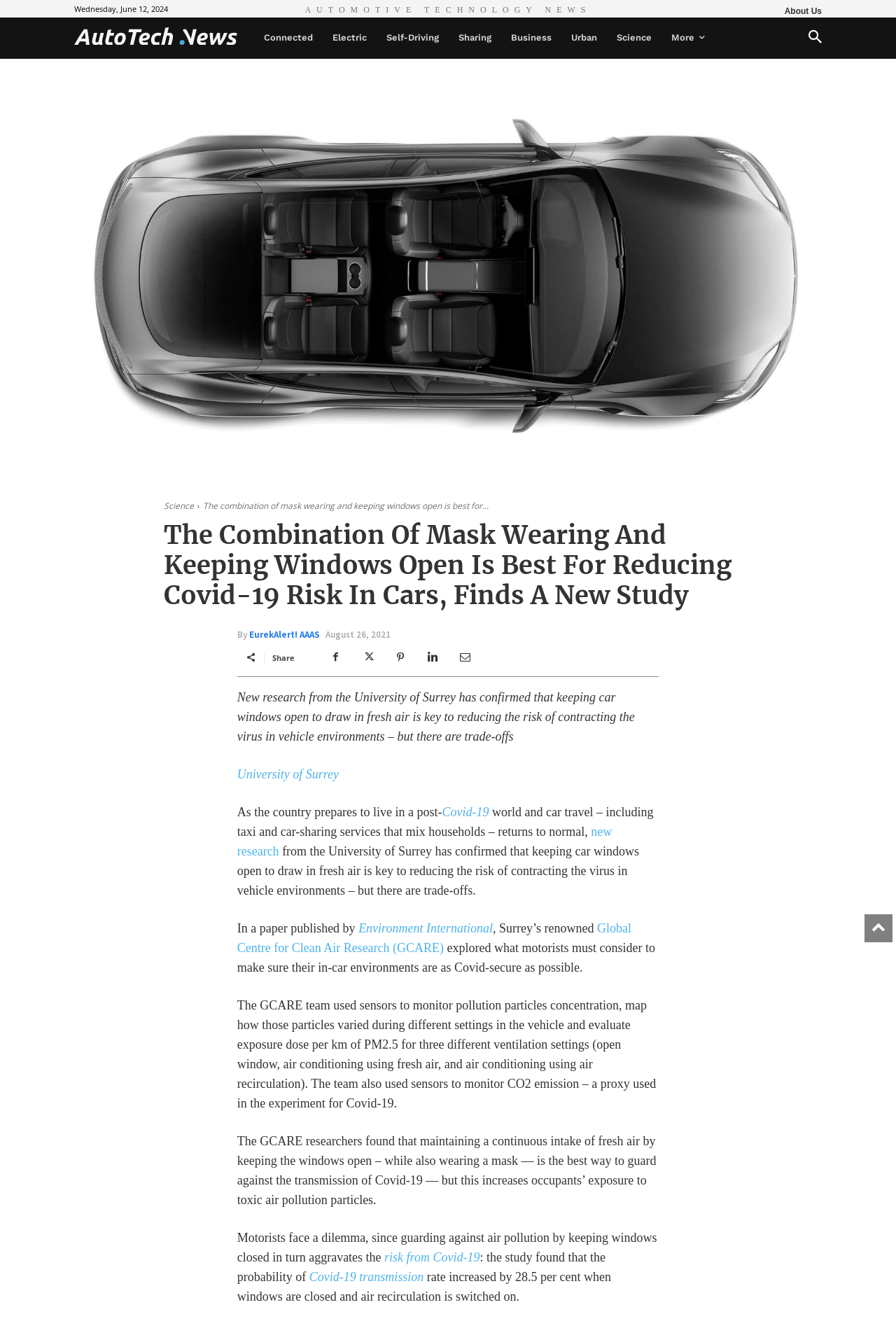What is the date of the study mentioned in the webpage?
Look at the image and respond with a one-word or short-phrase answer.

August 26, 2021